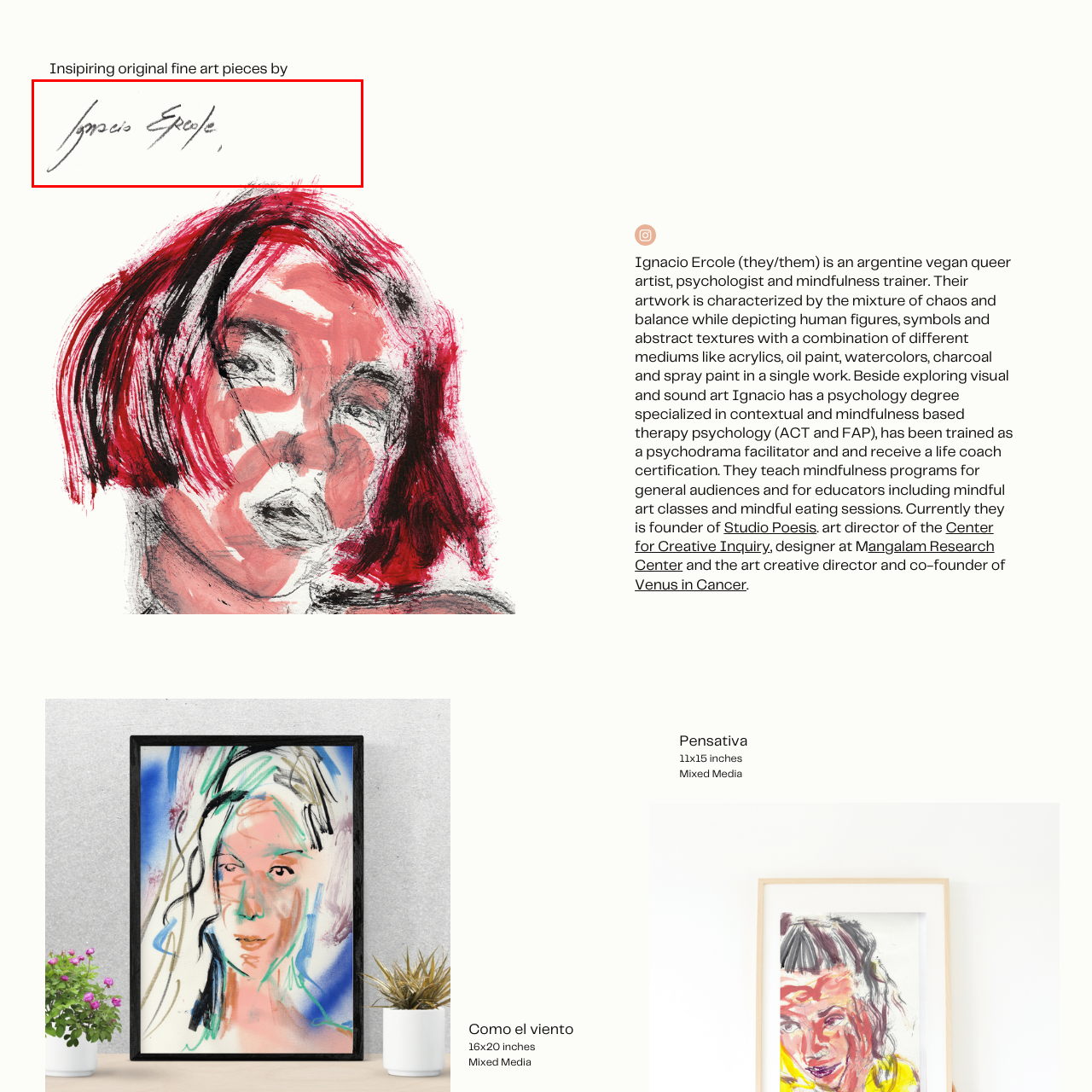Take a close look at the image marked with a red boundary and thoroughly answer the ensuing question using the information observed in the image:
What mediums does the artist use?

The caption states that Ercole's work incorporates various mediums, including acrylics, oil paints, and watercolors, which suggests that the artist uses a range of mediums to create their art pieces.